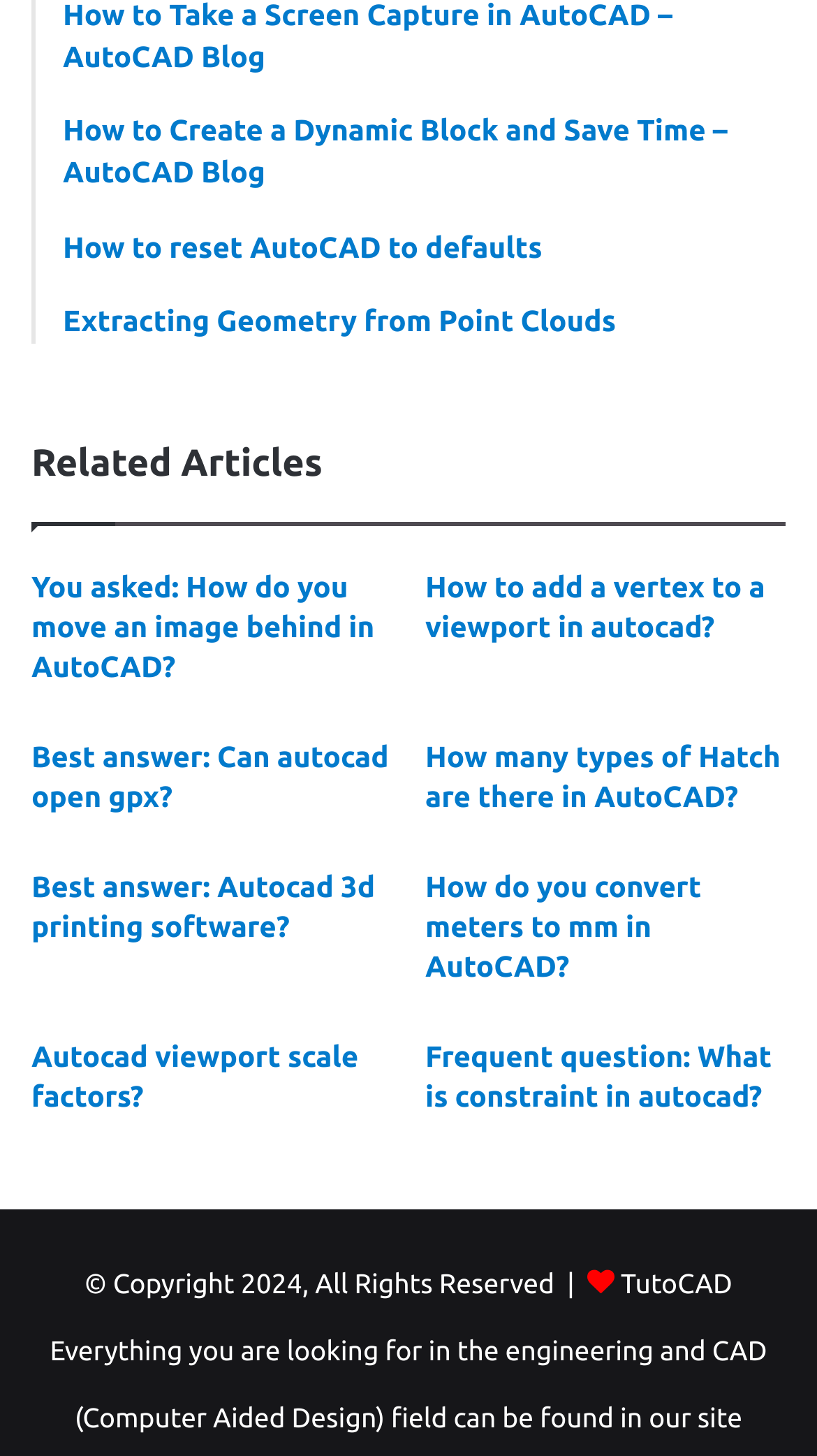Please locate the bounding box coordinates of the region I need to click to follow this instruction: "Learn how to reset AutoCAD to defaults".

[0.077, 0.156, 0.962, 0.185]